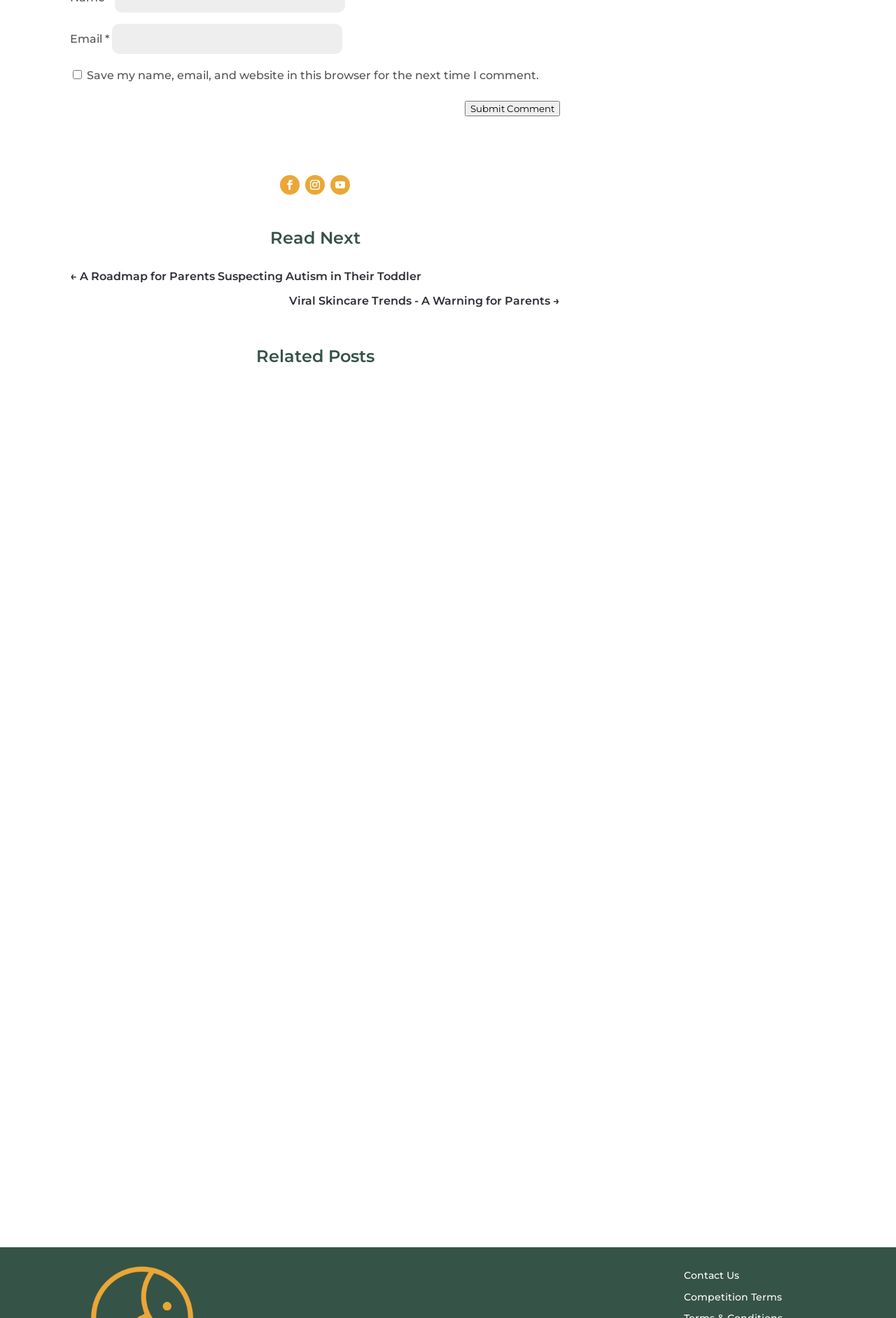Find the bounding box of the element with the following description: "About us". The coordinates must be four float numbers between 0 and 1, formatted as [left, top, right, bottom].

None